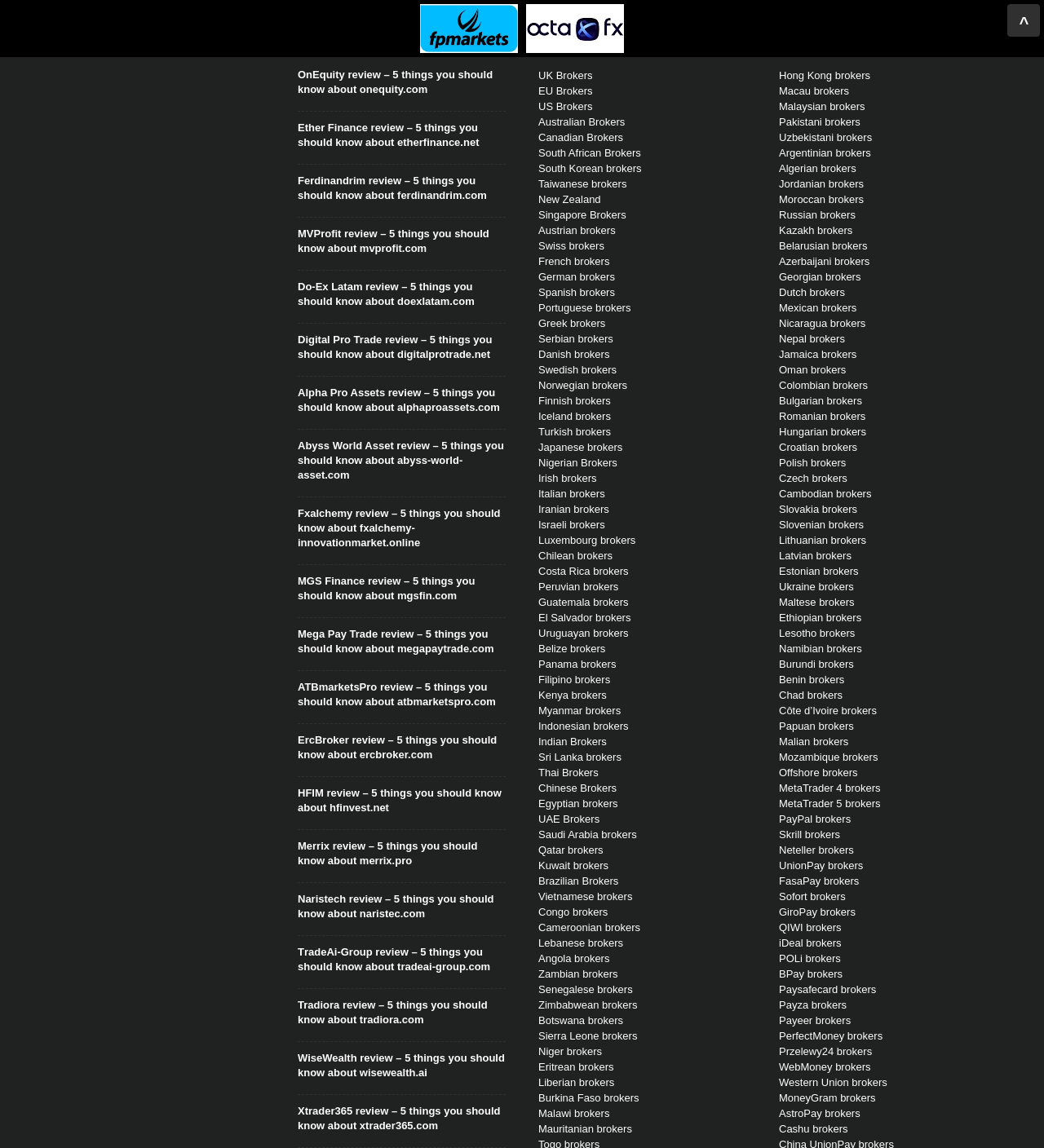Answer the question in a single word or phrase:
How many broker reviews are listed on the webpage?

20